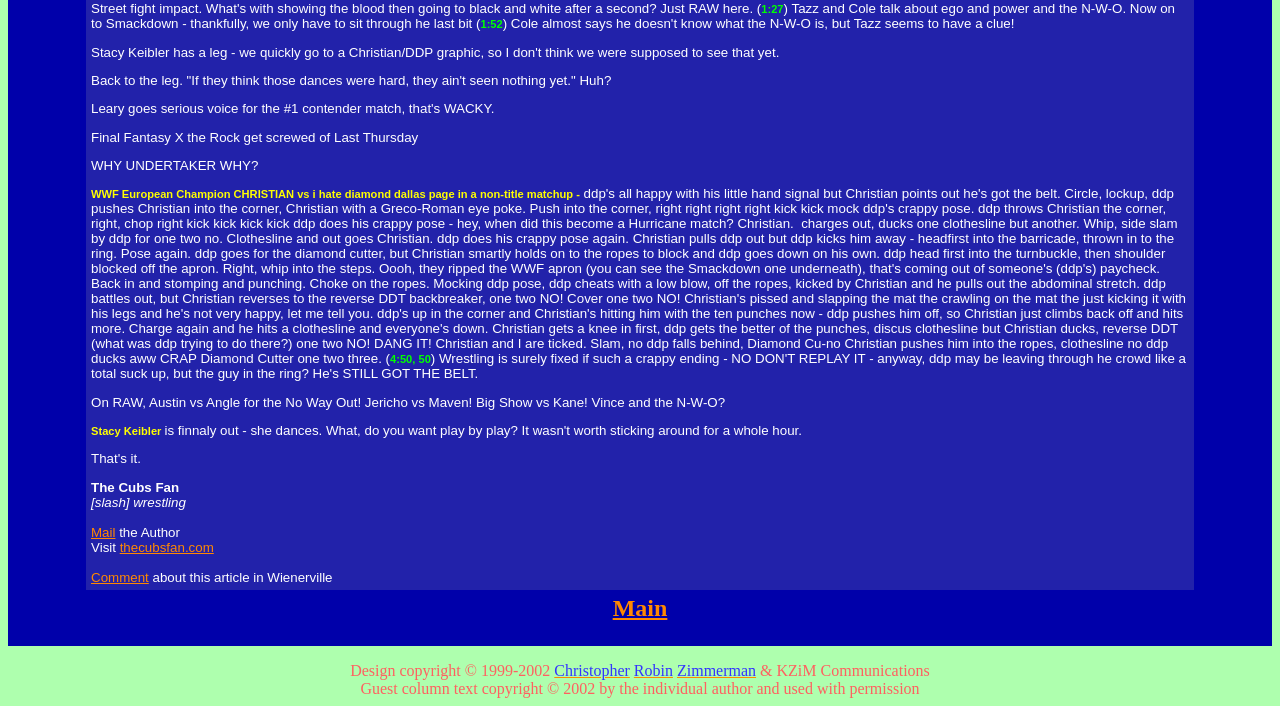What is the author's website?
Answer the question with as much detail as you can, using the image as a reference.

I found the link 'thecubsfan.com' next to the text 'the Author', which suggests that it is the author's website.